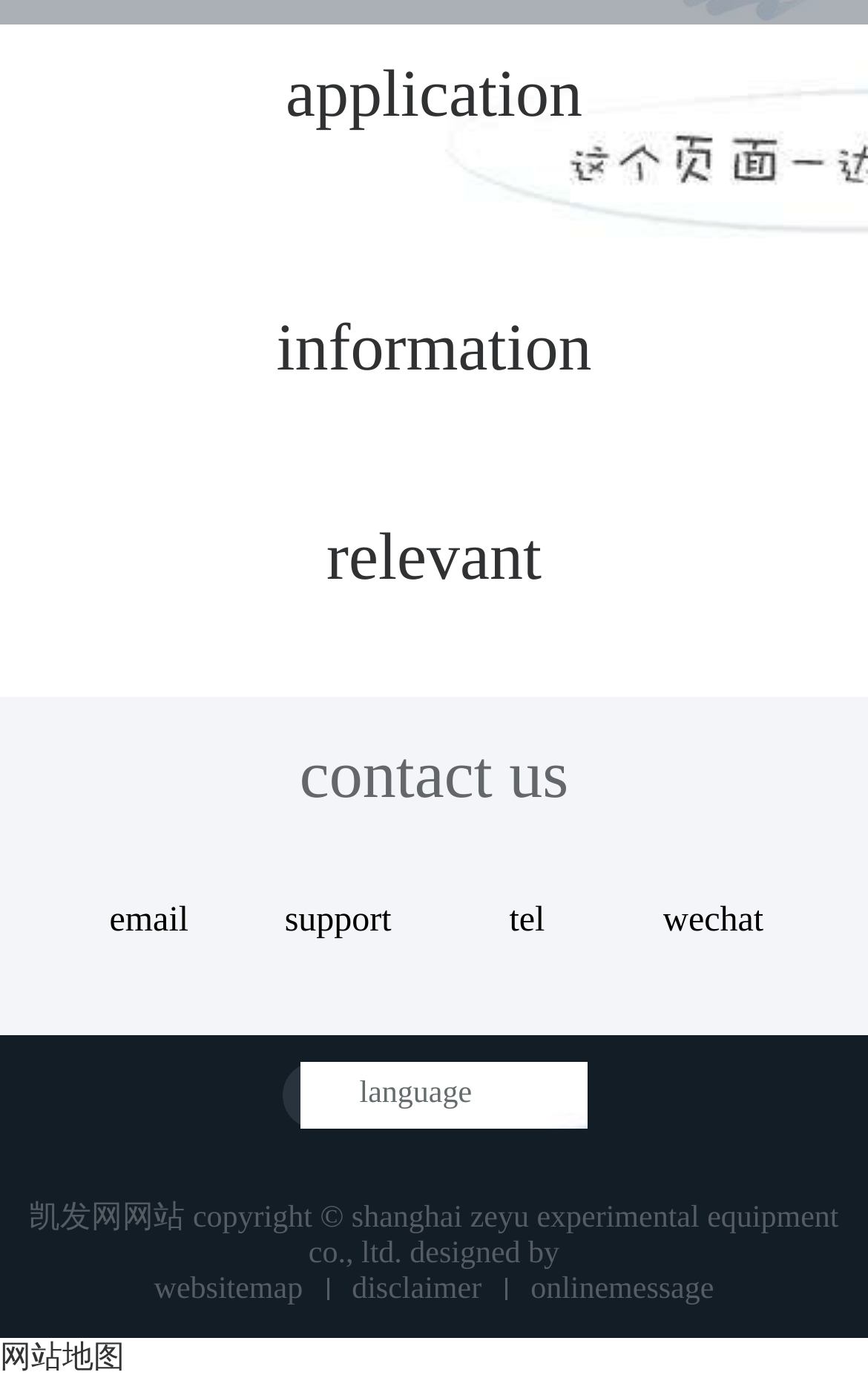How many contact methods are provided?
Please answer the question with a detailed and comprehensive explanation.

The contact methods are listed under the 'contact us' heading, which includes email, support, tel, wechat, and a link to the website's map.